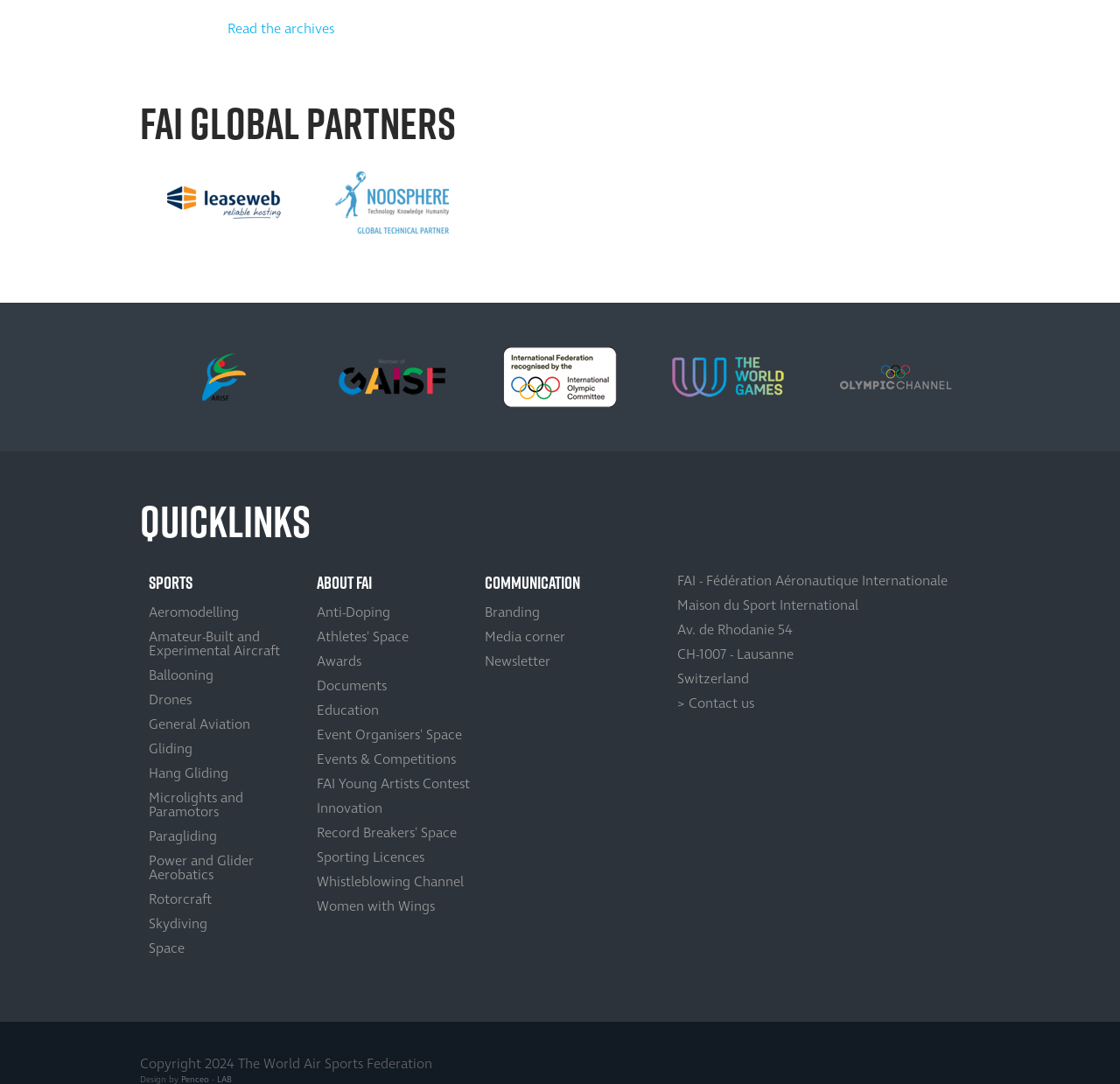How many global partners are listed?
Please ensure your answer to the question is detailed and covers all necessary aspects.

I counted the number of options in the listboxes under the 'FAI GLOBAL PARTNERS' heading, and there are 5 options: Leaseweb, Noosphere, ARISF colour, GAISF colour, and IOC Recognised IF - colour.